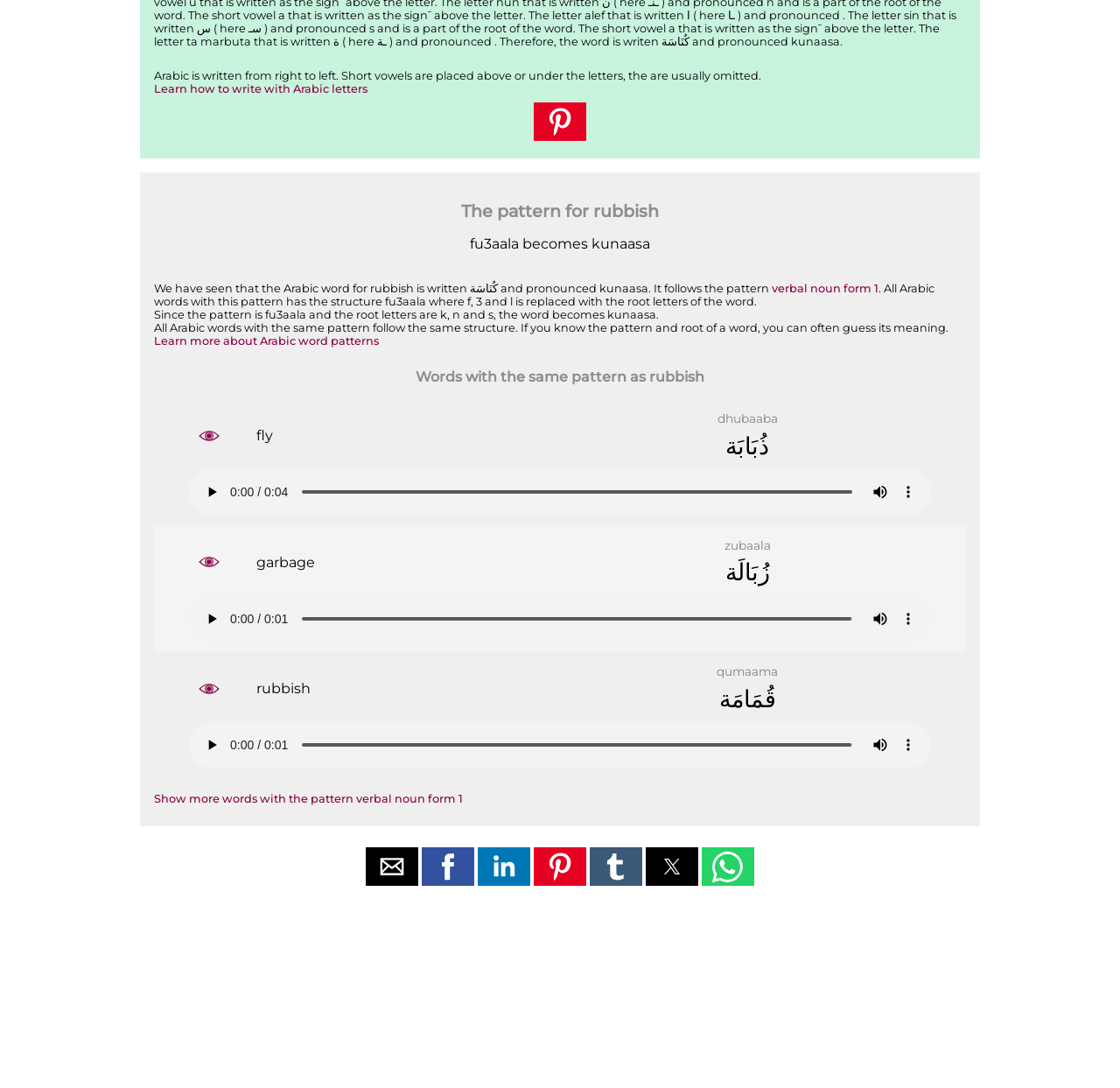Find the coordinates for the bounding box of the element with this description: "verbal noun form 1".

[0.689, 0.259, 0.784, 0.271]